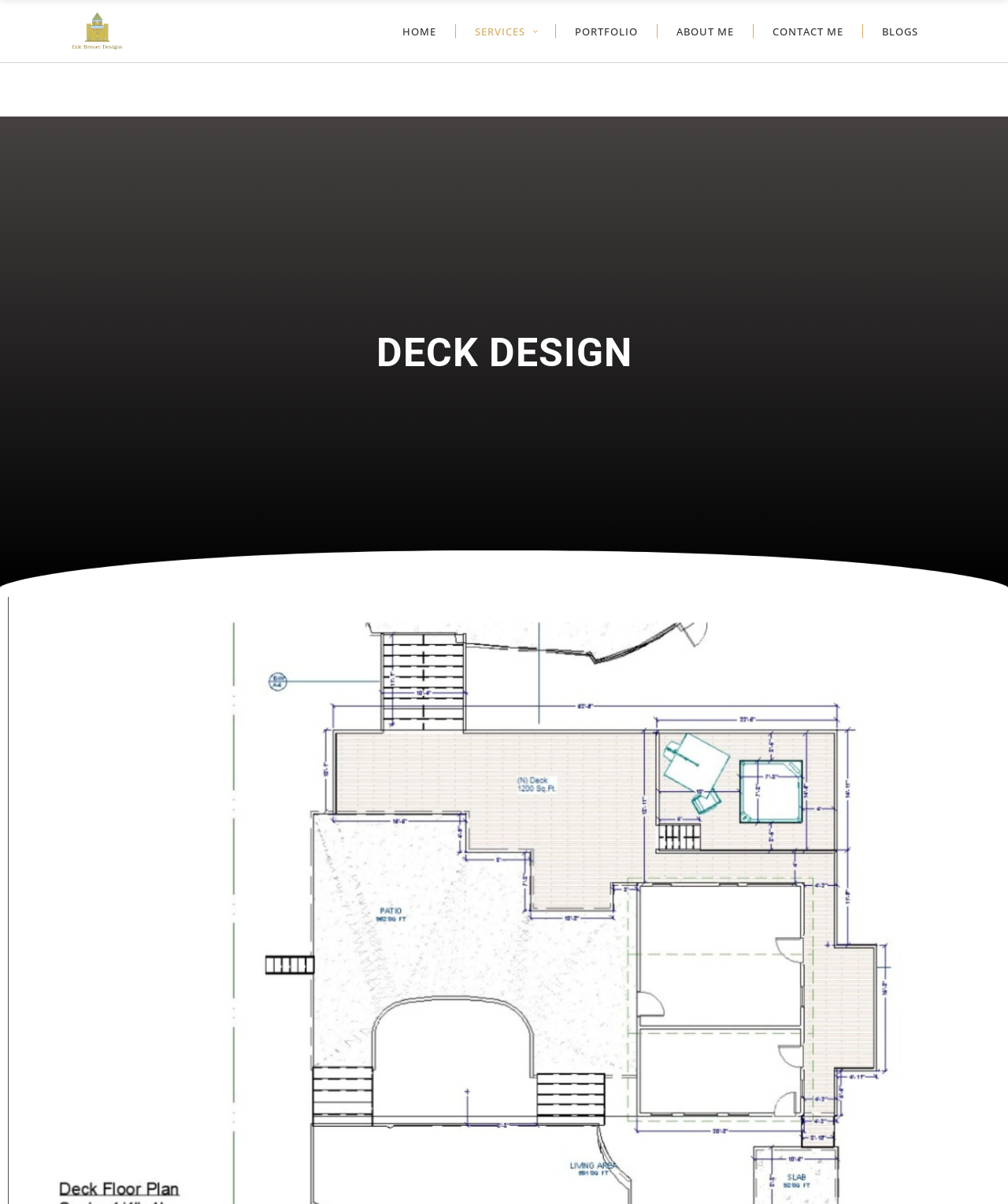Bounding box coordinates are given in the format (top-left x, top-left y, bottom-right x, bottom-right y). All values should be floating point numbers between 0 and 1. Provide the bounding box coordinate for the UI element described as: aria-label="Advertisement" name="aswift_3" title="Advertisement"

None